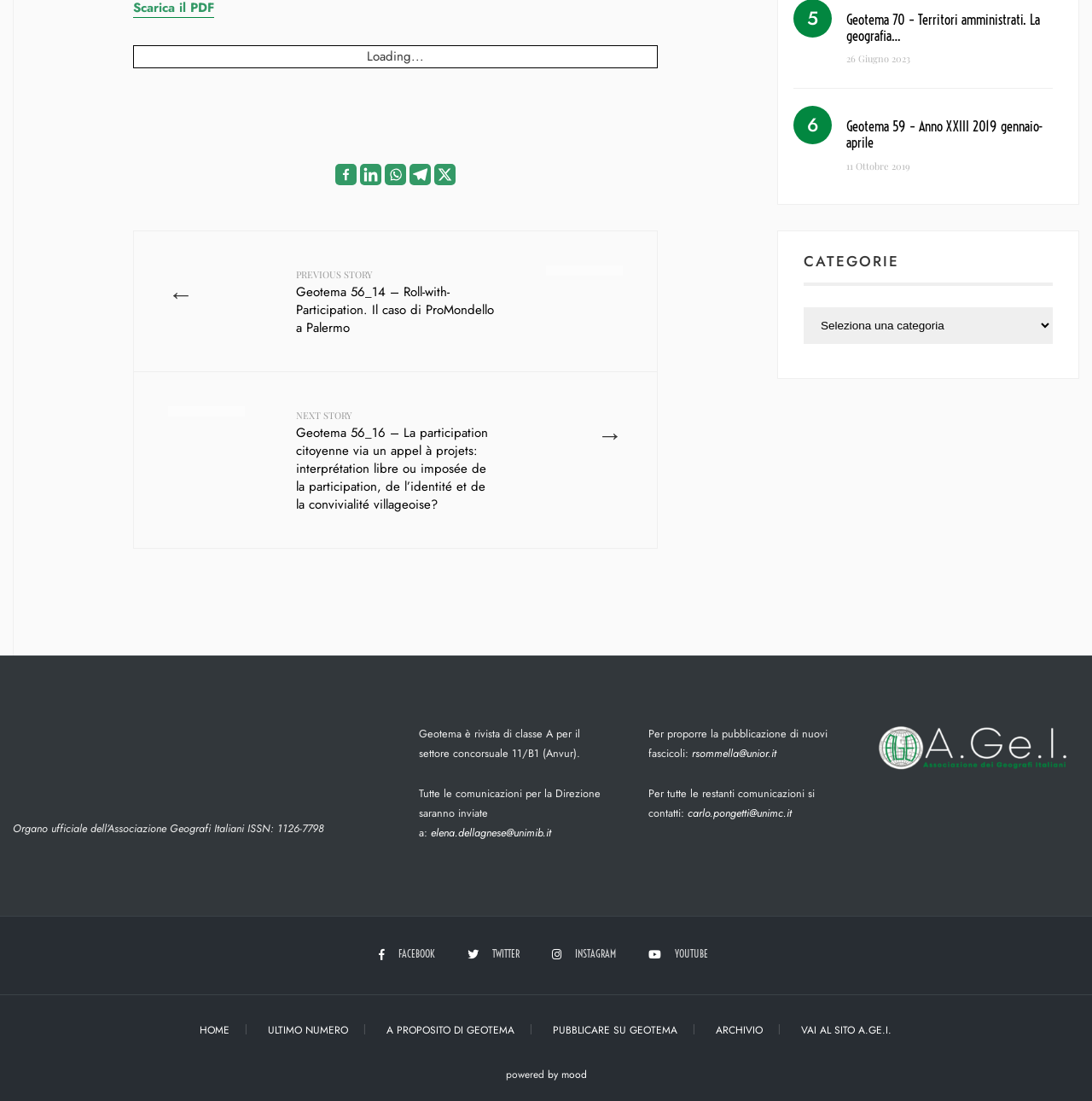Based on the element description: "carlo.pongetti@unimc.it", identify the UI element and provide its bounding box coordinates. Use four float numbers between 0 and 1, [left, top, right, bottom].

[0.629, 0.731, 0.725, 0.746]